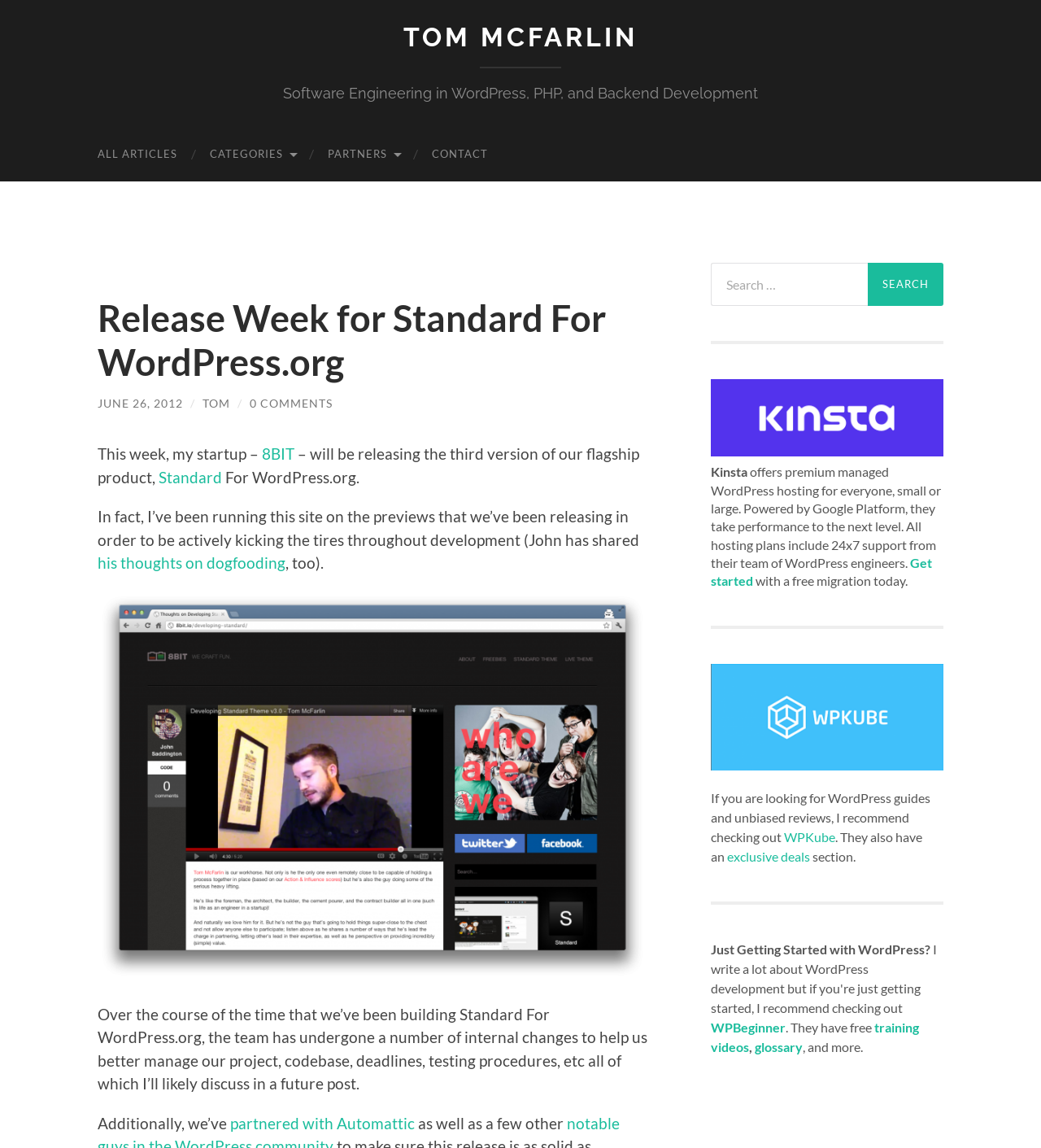Please answer the following question using a single word or phrase: 
What is the name of the flagship product?

Standard